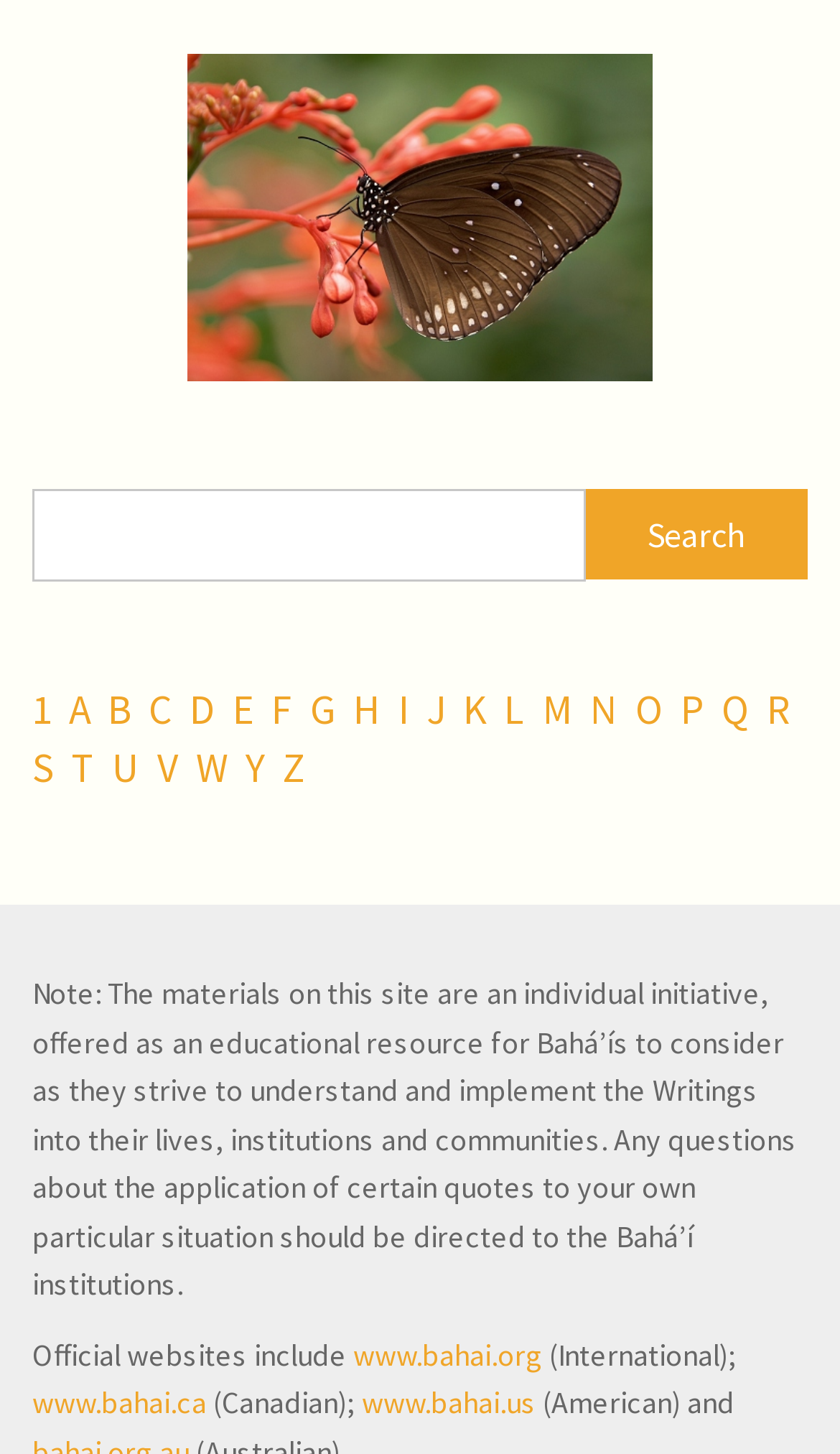Locate the bounding box coordinates of the area you need to click to fulfill this instruction: 'Click on the Search button'. The coordinates must be in the form of four float numbers ranging from 0 to 1: [left, top, right, bottom].

[0.697, 0.337, 0.962, 0.399]